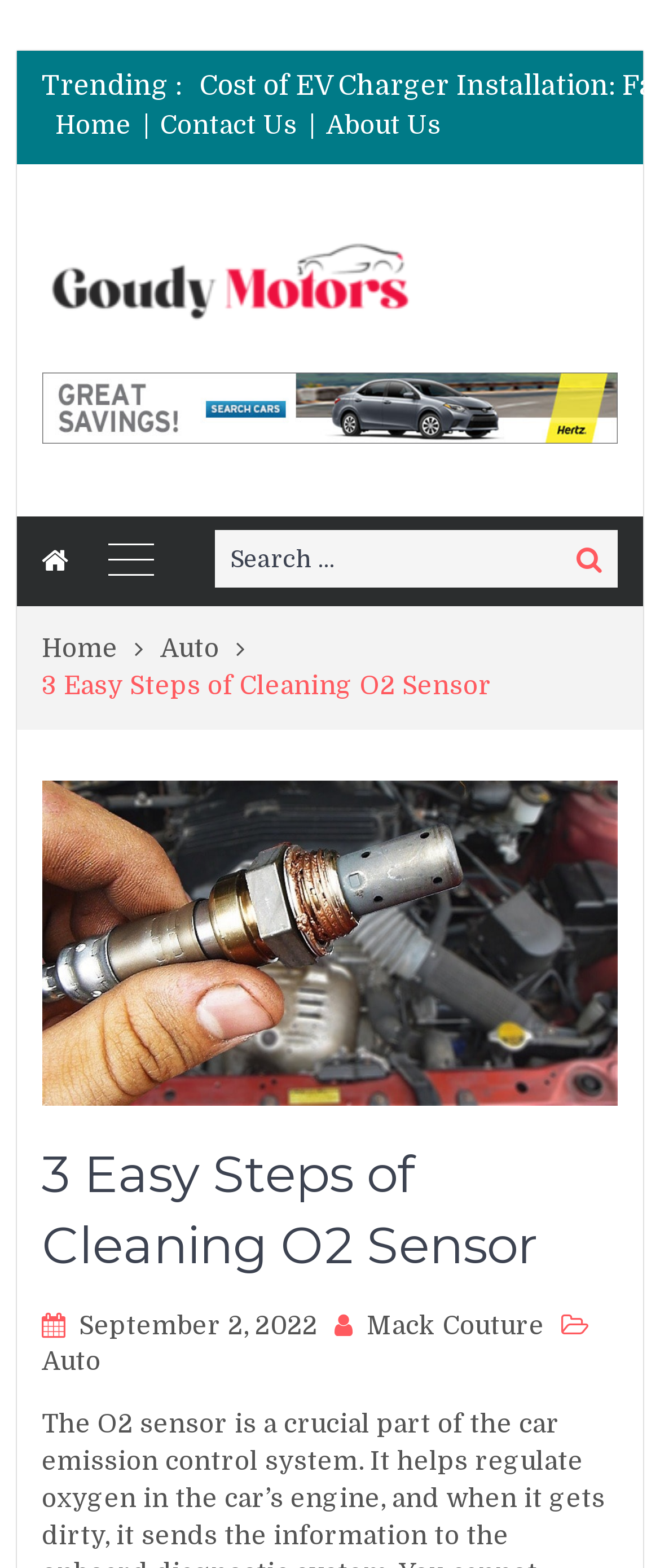Could you please study the image and provide a detailed answer to the question:
How many options are there in the trending listbox?

I examined the listbox element and found only one option, which is 'The Generosity of Giving: Donate My Car', so there is only 1 option in the trending listbox.